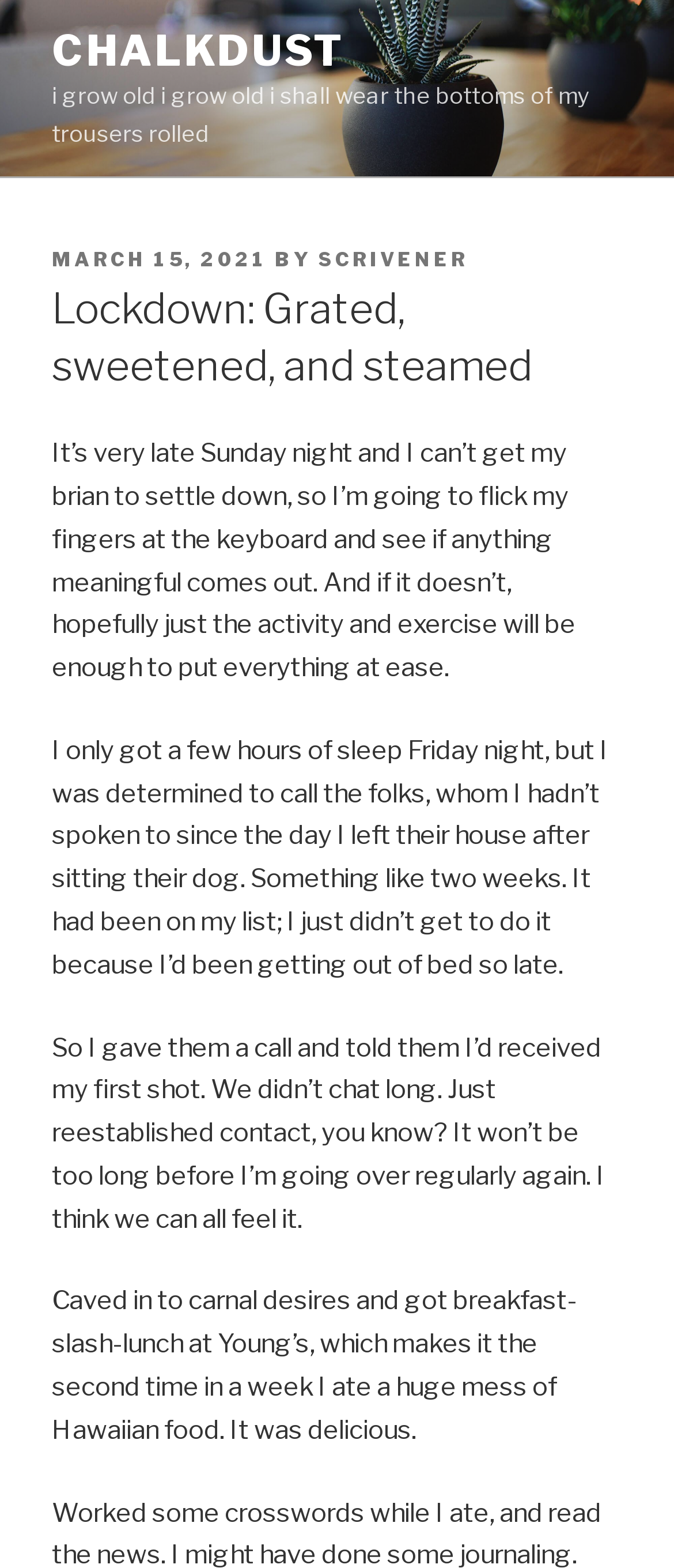Write a detailed summary of the webpage, including text, images, and layout.

The webpage appears to be a blog post titled "Lockdown: Grated, sweetened, and steamed" on a website called CHALKDUST. At the top left of the page, there is a link to the website's homepage labeled "CHALKDUST". Below this link, there is a quote "i grow old i grow old i shall wear the bottoms of my trousers rolled" in a large font size.

Underneath the quote, there is a header section that contains information about the post, including the date "MARCH 15, 2021" and the author "SCRIVENER". The title of the post "Lockdown: Grated, sweetened, and steamed" is displayed prominently in this section.

The main content of the post is divided into four paragraphs. The first paragraph talks about the author's inability to settle down on a Sunday night and their decision to write something to calm their mind. The second paragraph discusses the author's lack of sleep and their phone call with their family. The third paragraph mentions the author's first COVID-19 vaccine shot and their plan to visit their family regularly. The fourth paragraph describes the author's indulgence in Hawaiian food at a restaurant called Young's.

Overall, the webpage has a simple layout with a clear hierarchy of information, making it easy to read and navigate.